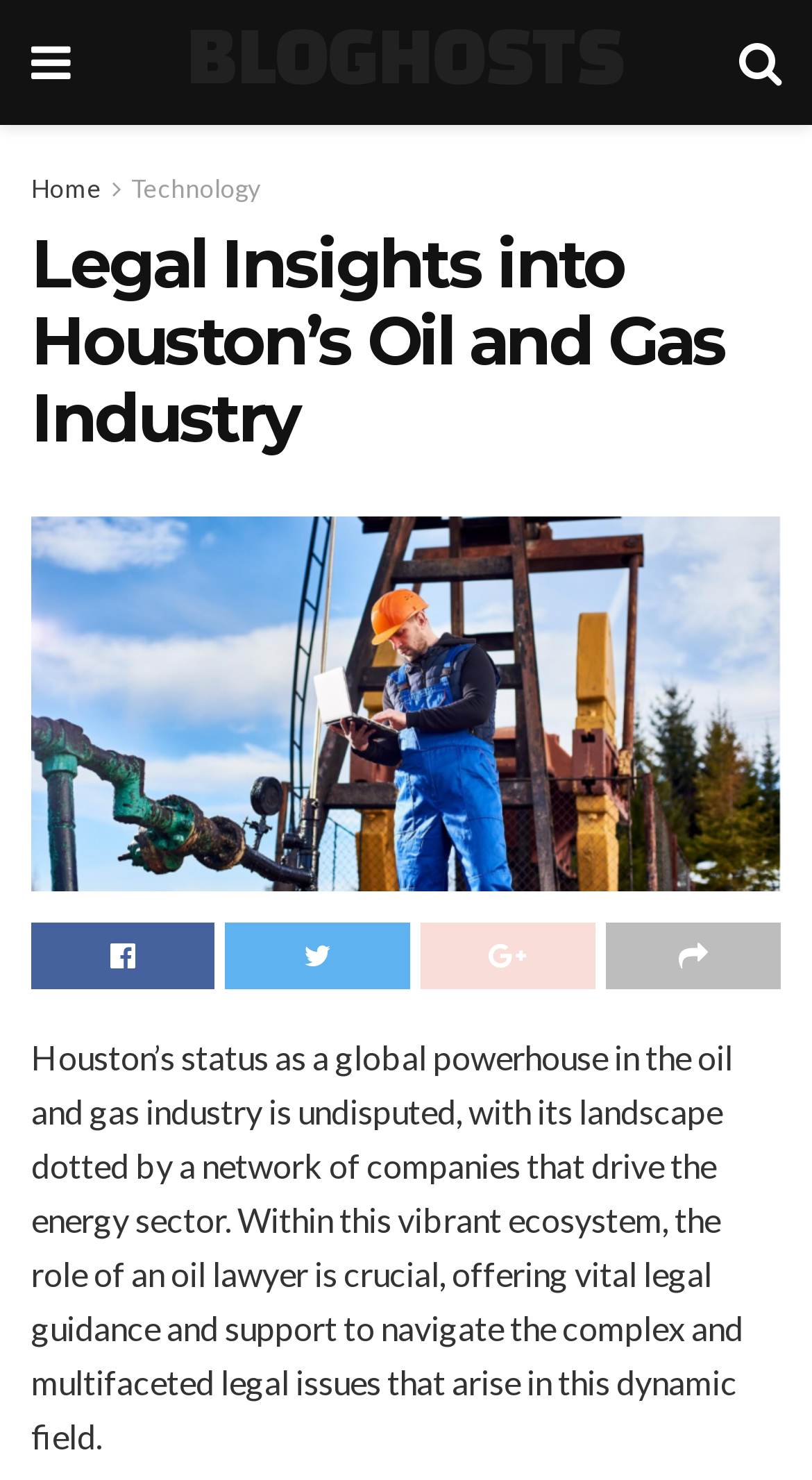What is the location being referred to?
Kindly offer a comprehensive and detailed response to the question.

The webpage mentions 'Houston's status as a global powerhouse in the oil and gas industry', indicating that the location being referred to is Houston.